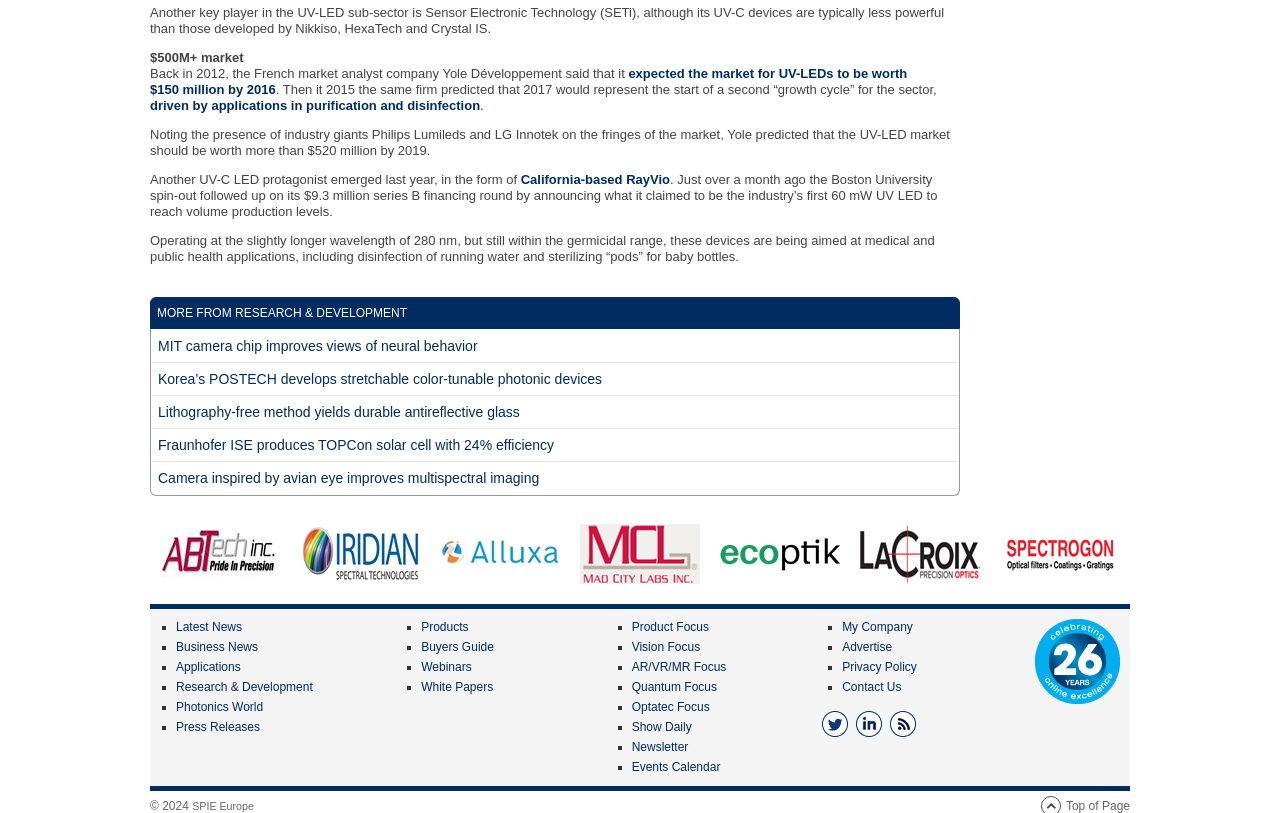Determine the bounding box of the UI component based on this description: "Applications". The bounding box coordinates should be four float values between 0 and 1, i.e., [left, top, right, bottom].

[0.138, 0.812, 0.188, 0.829]